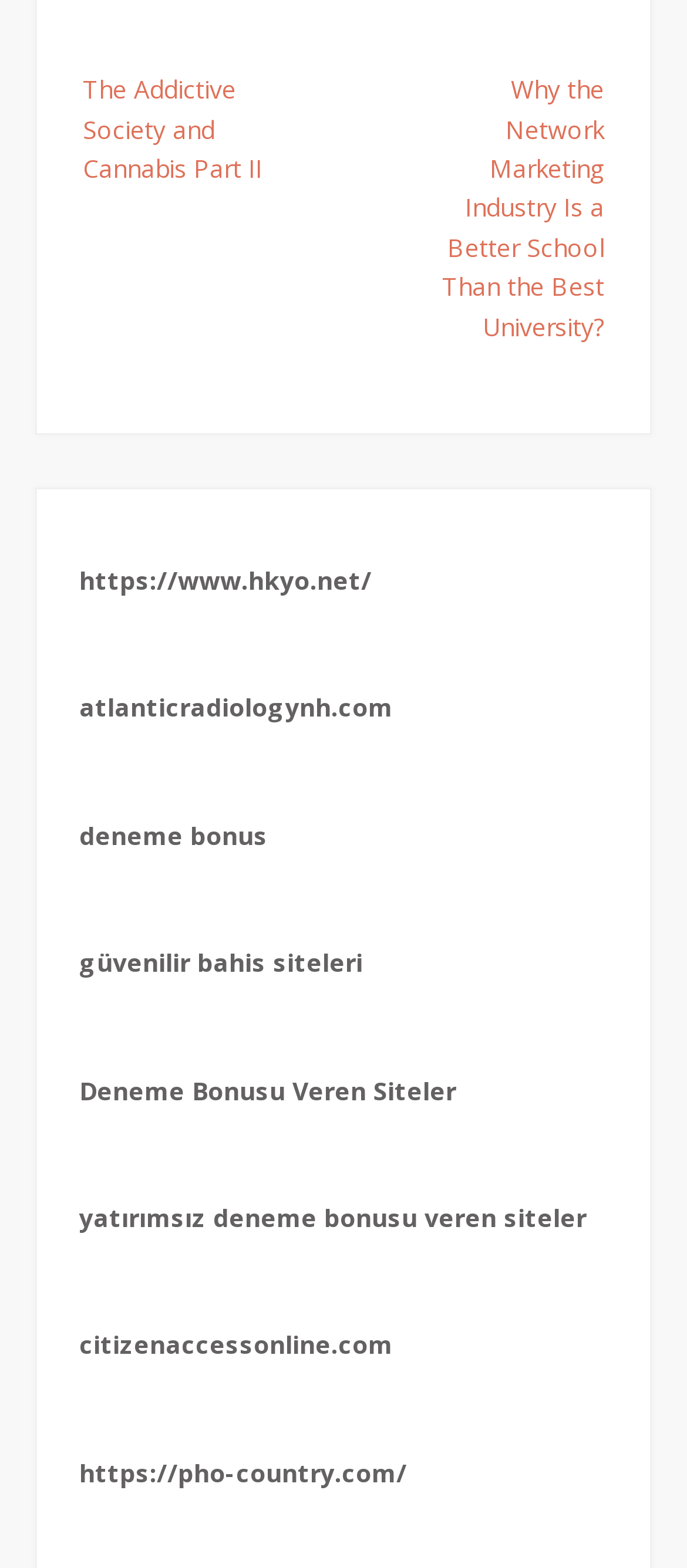Please specify the bounding box coordinates of the clickable region to carry out the following instruction: "Visit the website atlanticradiologynh.com". The coordinates should be four float numbers between 0 and 1, in the format [left, top, right, bottom].

[0.115, 0.441, 0.572, 0.462]